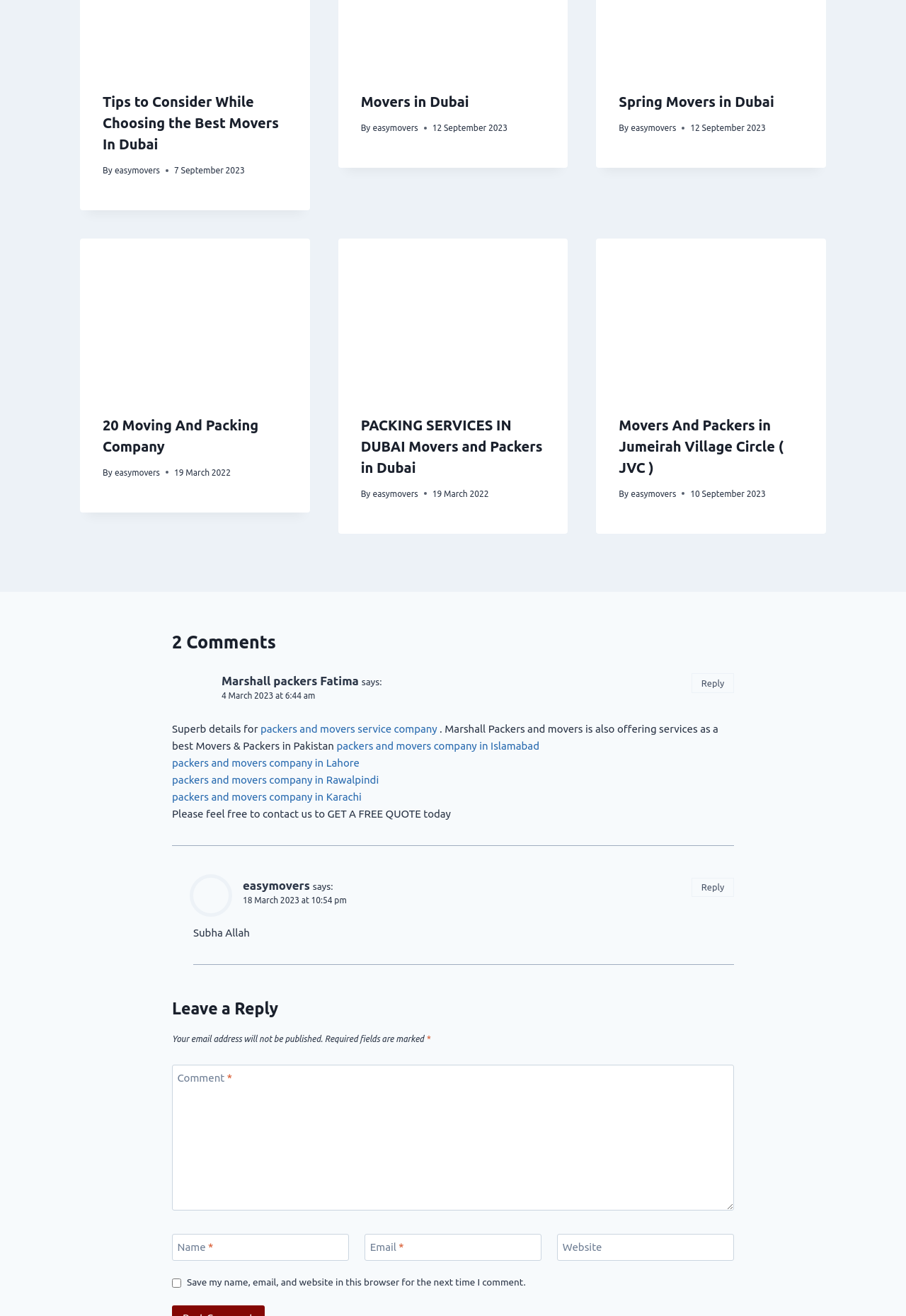What is the title of the first article?
Please provide a single word or phrase as your answer based on the screenshot.

Tips to Consider While Choosing the Best Movers In Dubai